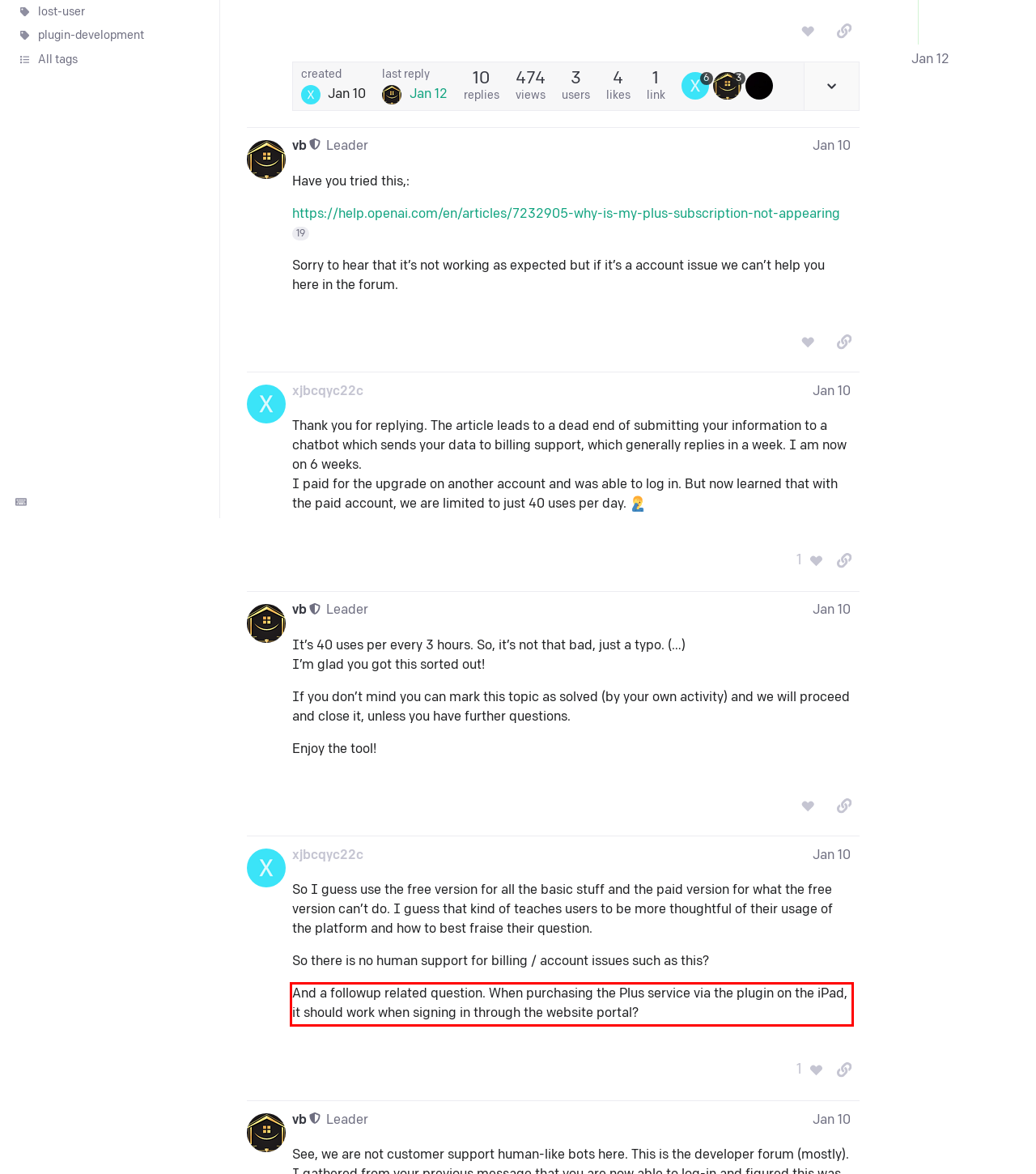Examine the screenshot of the webpage, locate the red bounding box, and generate the text contained within it.

And a followup related question. When purchasing the Plus service via the plugin on the iPad, it should work when signing in through the website portal?